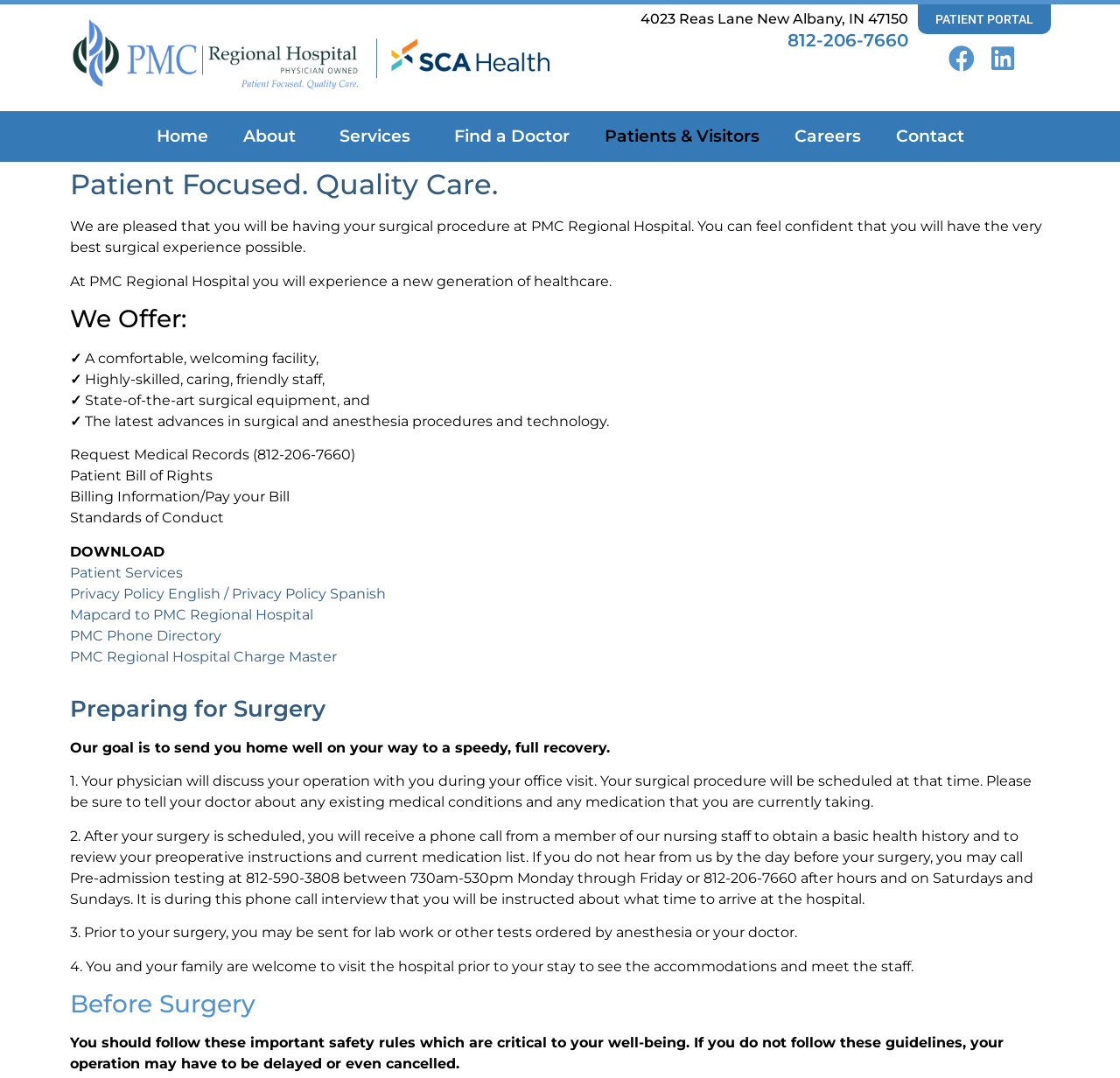Please locate the bounding box coordinates for the element that should be clicked to achieve the following instruction: "Explore the West Elks American Viticulture Area". Ensure the coordinates are given as four float numbers between 0 and 1, i.e., [left, top, right, bottom].

None